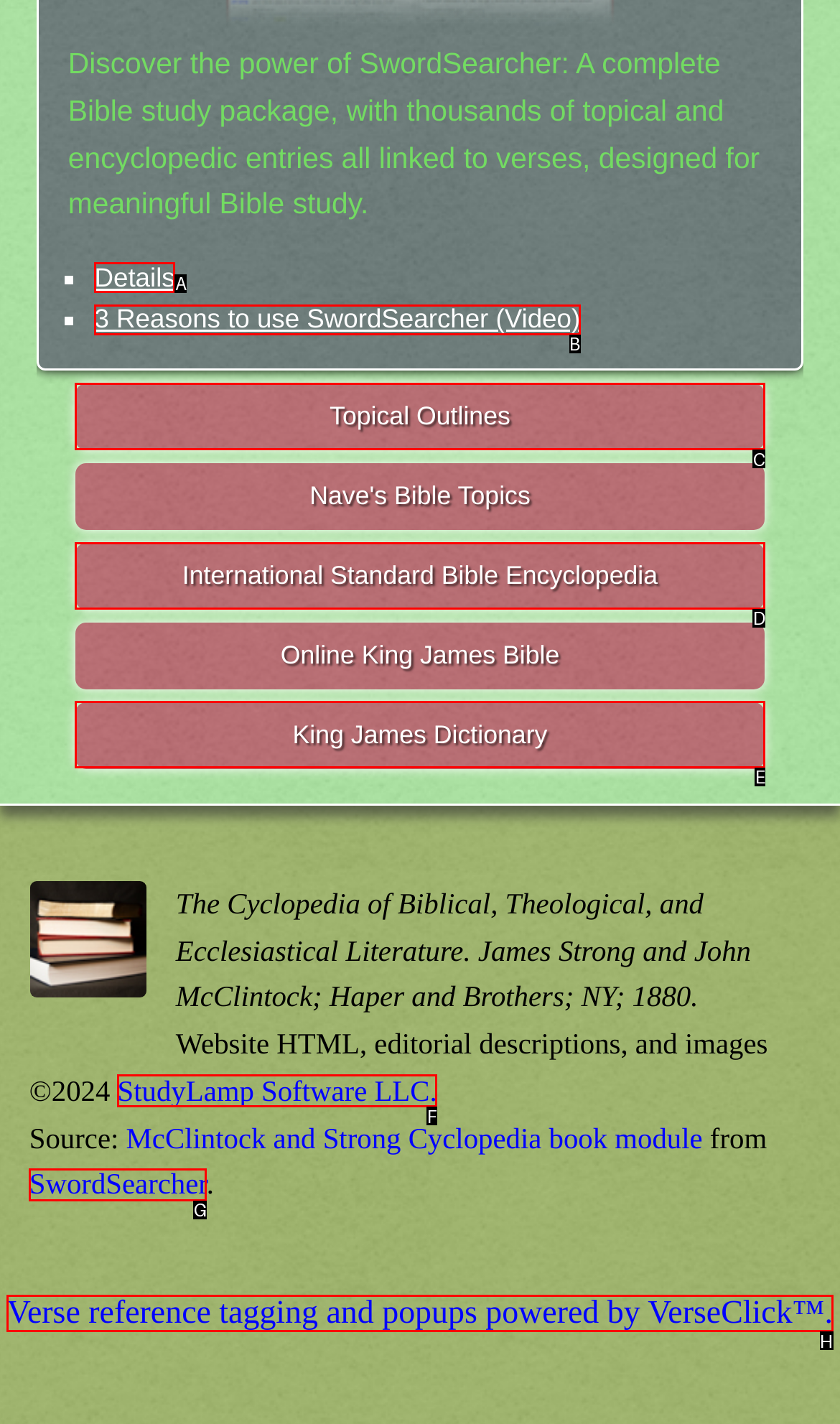Tell me which one HTML element I should click to complete the following task: Watch '3 Reasons to use SwordSearcher (Video)' Answer with the option's letter from the given choices directly.

B